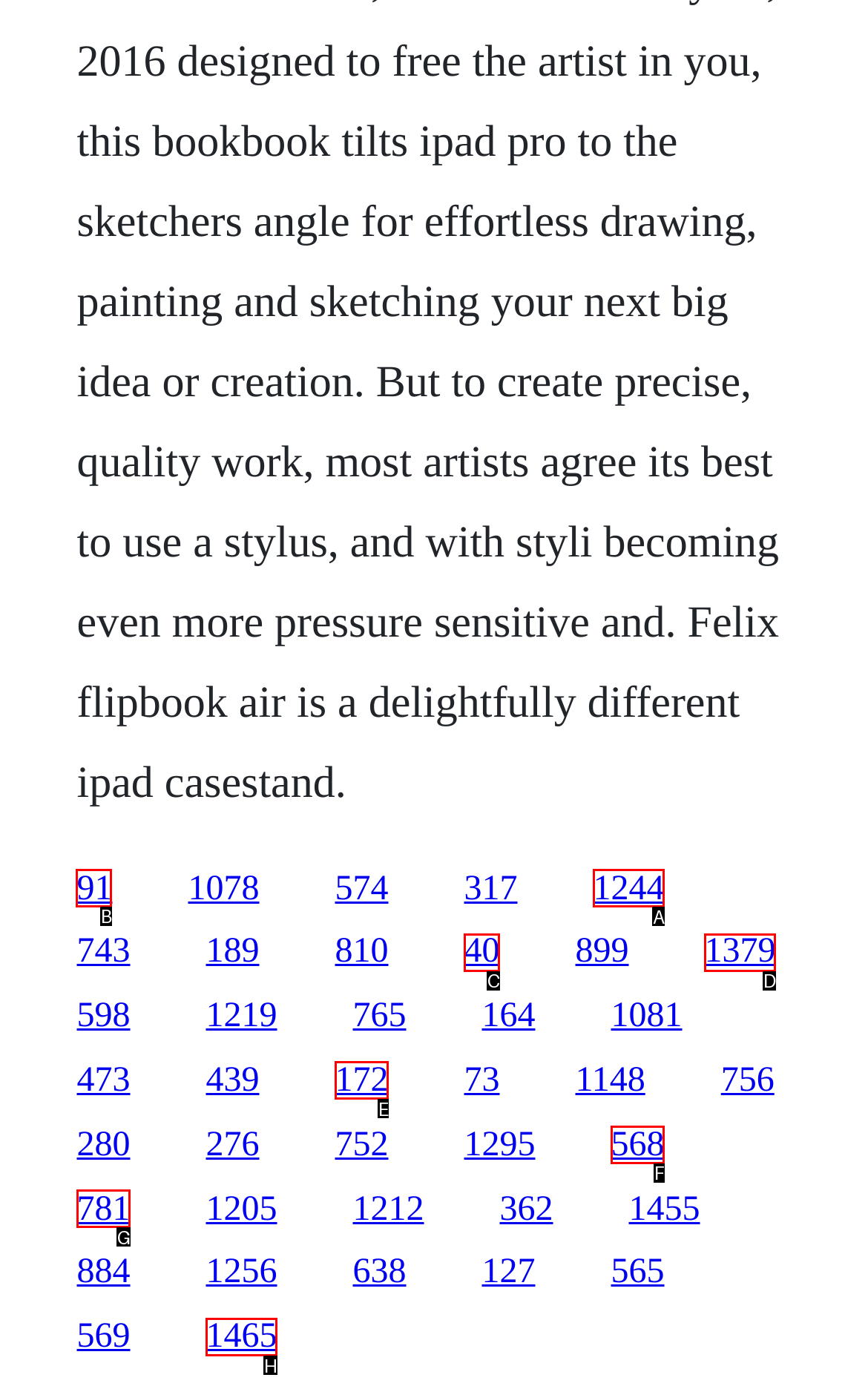Out of the given choices, which letter corresponds to the UI element required to click the first link? Answer with the letter.

B